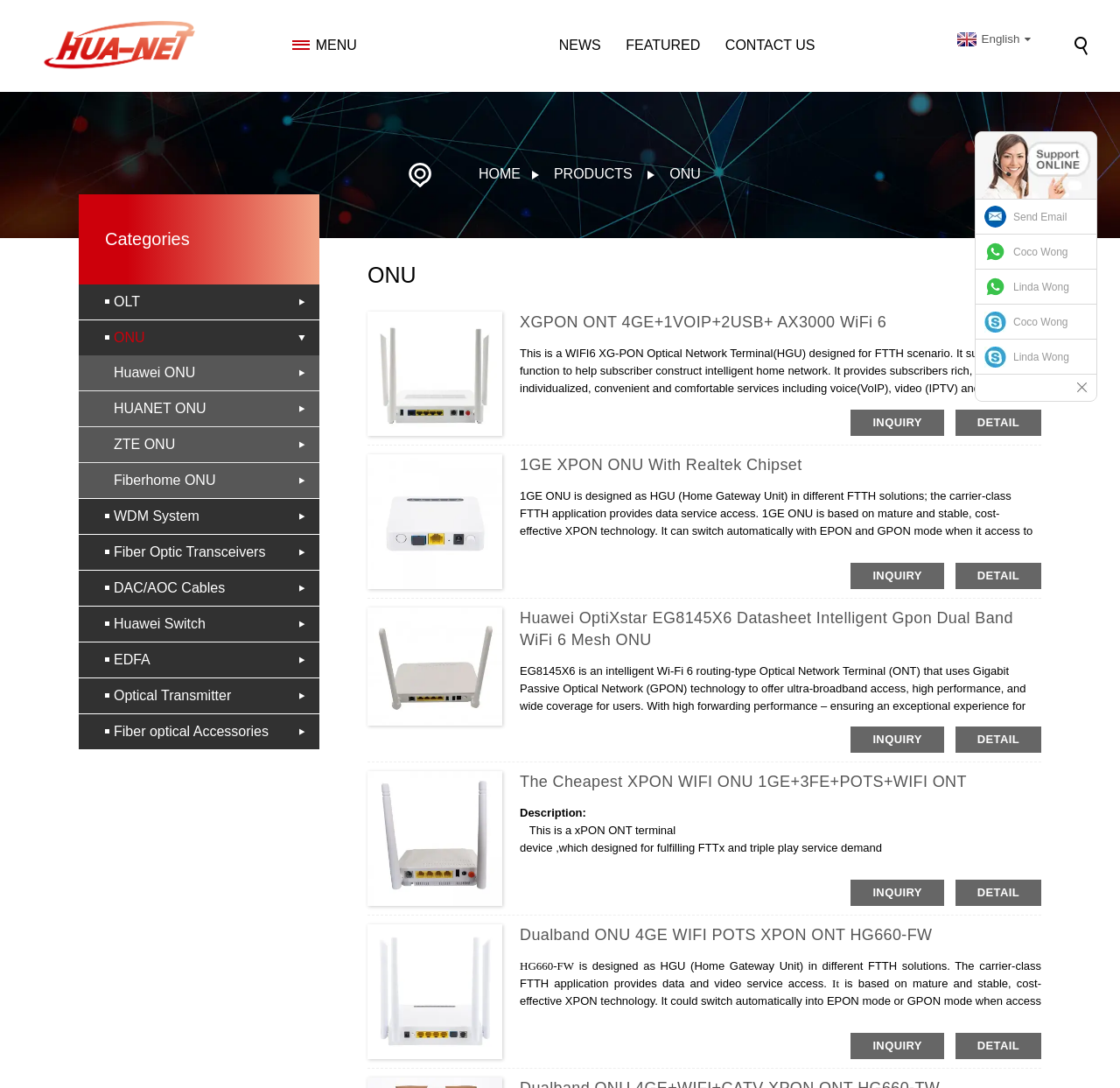Utilize the details in the image to give a detailed response to the question: What is the purpose of the 'NEWS' and 'FEATURED' links?

The 'NEWS' and 'FEATURED' links are present at the top of the webpage, suggesting that they are navigation links. They likely lead to pages that feature news and featured content related to the ONU products and industry.